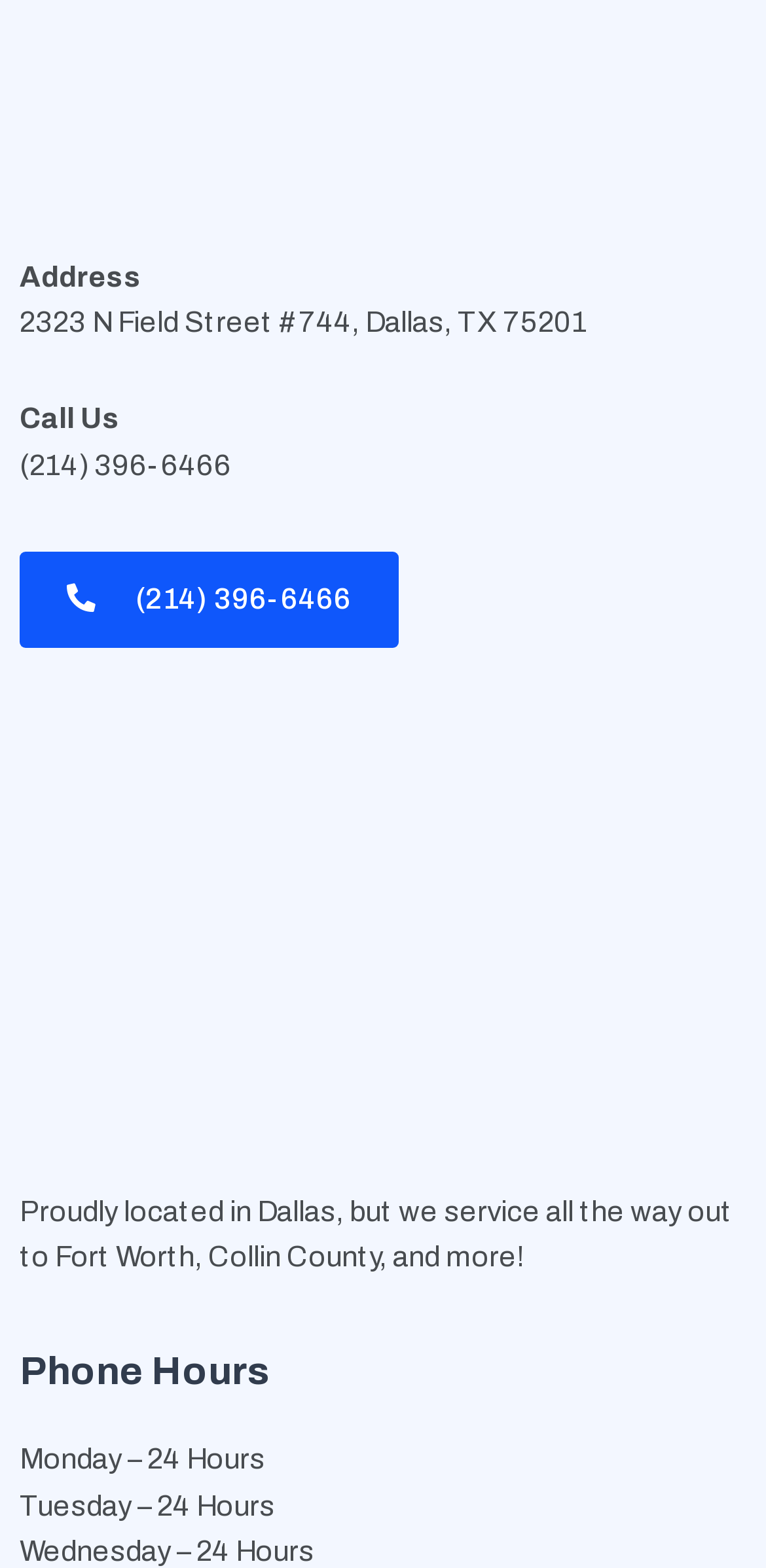What is the company's address?
Please give a detailed and elaborate explanation in response to the question.

The company's address is listed in the top section of the webpage, below the logo and above the phone number. It includes the street address, city, state, and zip code.